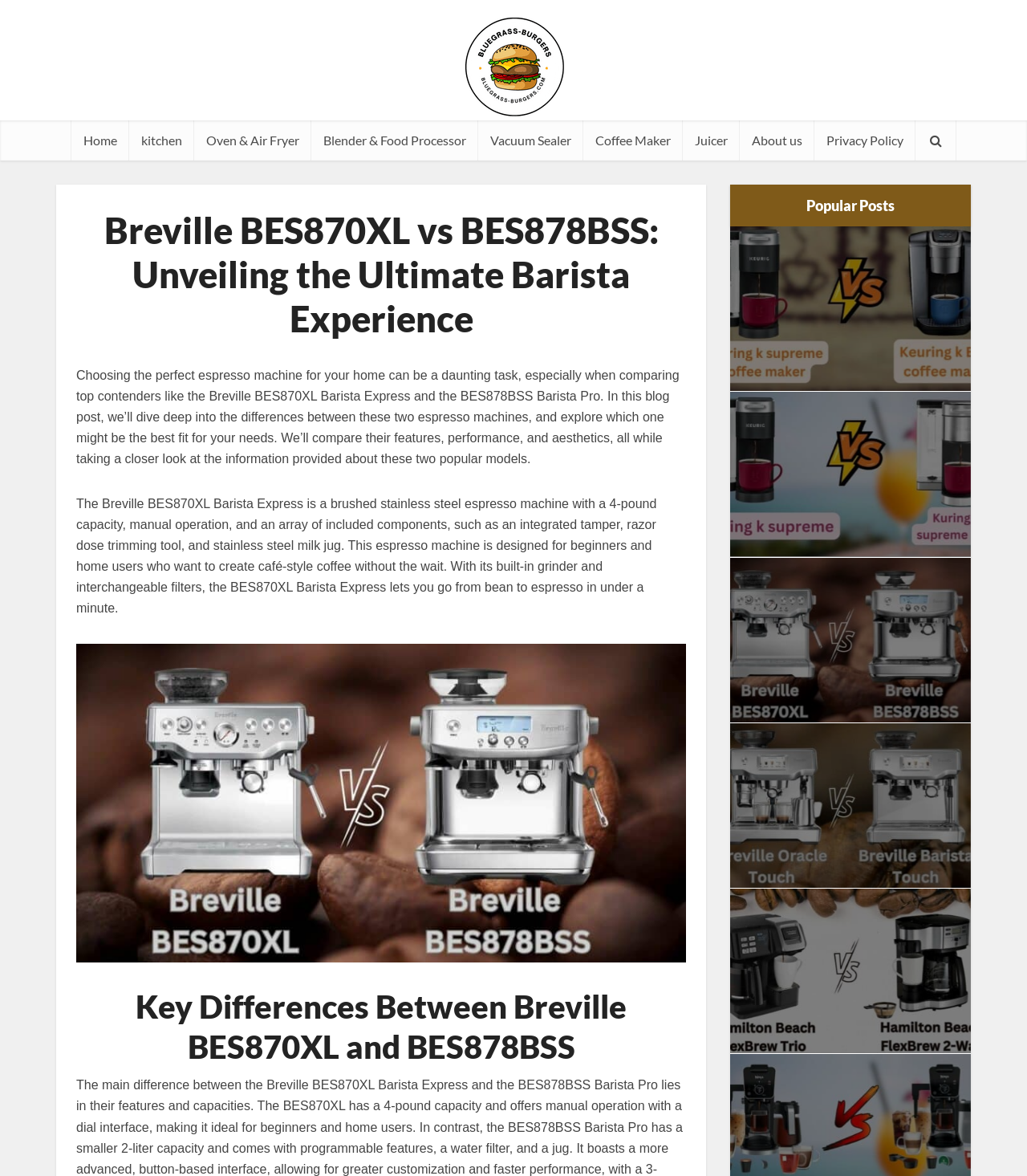Please locate the UI element described by "Blender & Food Processor" and provide its bounding box coordinates.

[0.303, 0.102, 0.466, 0.137]